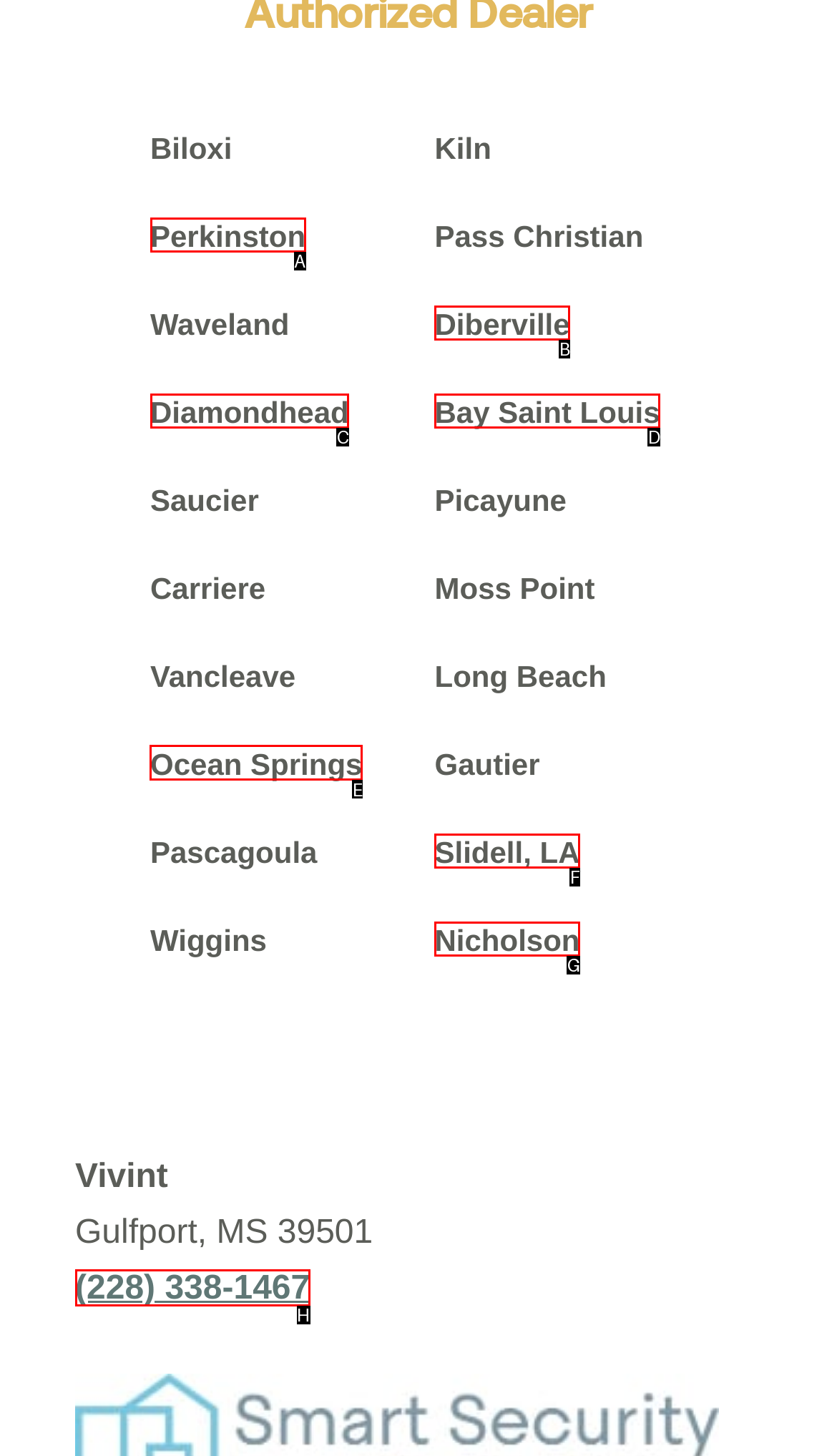Which option should be clicked to execute the following task: go to Ocean Springs? Respond with the letter of the selected option.

E